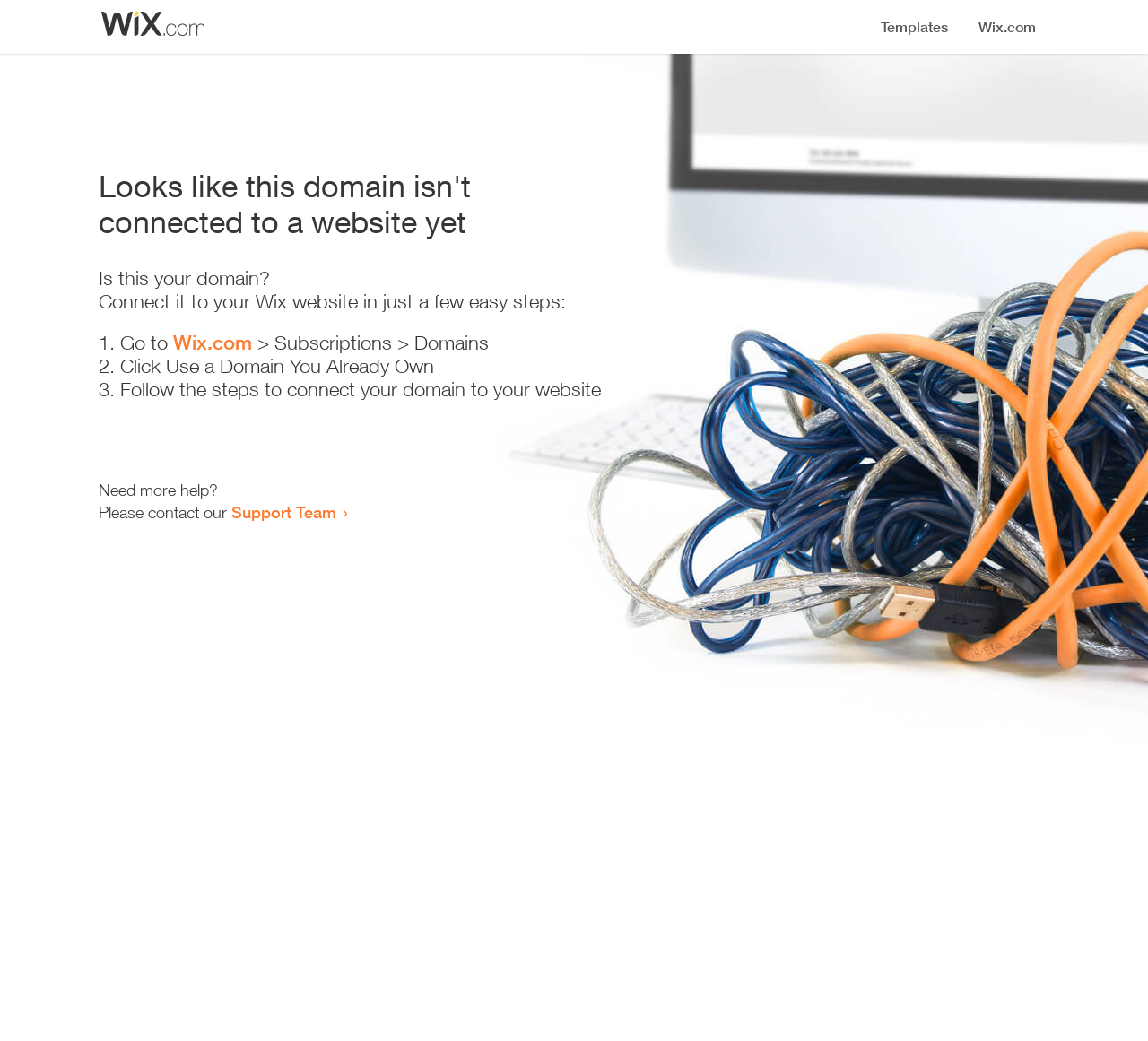Detail the various sections and features present on the webpage.

The webpage appears to be an error page, indicating that a domain is not connected to a website yet. At the top, there is a small image, likely a logo or icon. Below the image, a prominent heading reads "Looks like this domain isn't connected to a website yet". 

Underneath the heading, a series of instructions are provided to connect the domain to a Wix website. The instructions are divided into three steps, each marked with a numbered list marker (1., 2., and 3.). The first step involves going to Wix.com, followed by navigating to the Subscriptions and Domains section. The second step is to click "Use a Domain You Already Own", and the third step is to follow the instructions to connect the domain to the website.

Below the instructions, there is a message asking if the user needs more help, followed by an invitation to contact the Support Team via a link. The overall layout is simple and easy to follow, with clear headings and concise text guiding the user through the process of connecting their domain to a website.